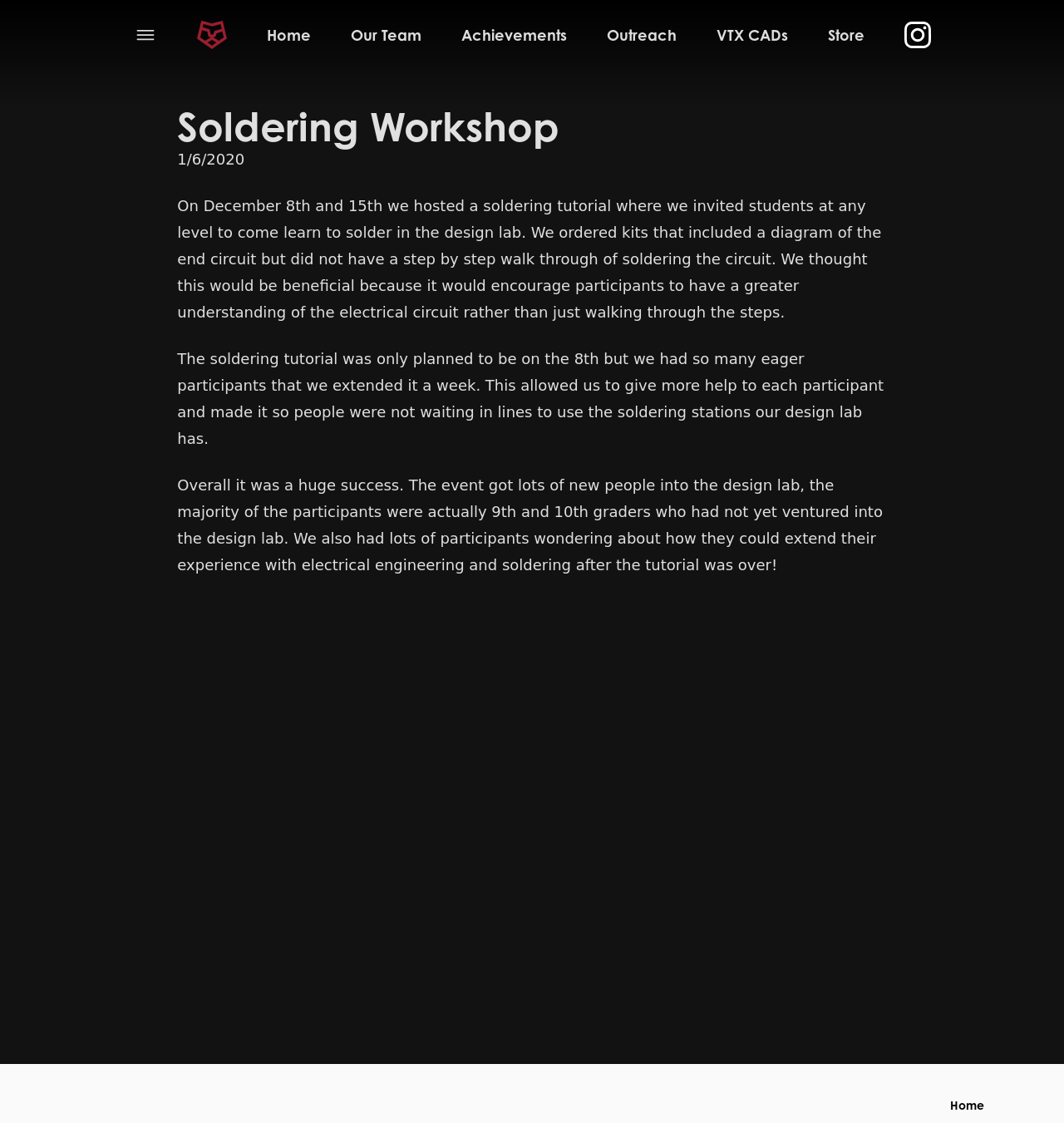What is the date of the soldering tutorial?
Look at the screenshot and respond with a single word or phrase.

1/6/2020